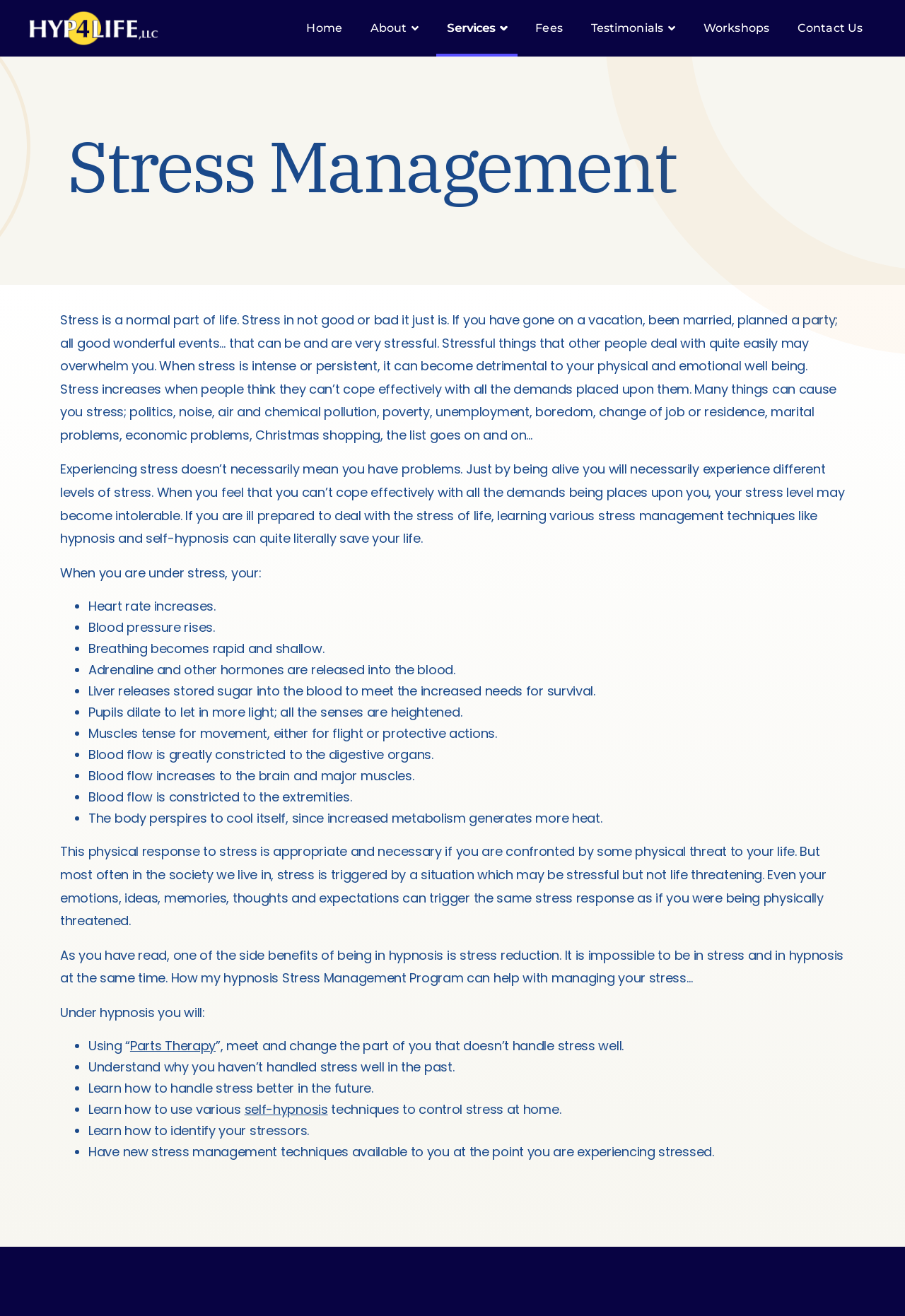Using the image as a reference, answer the following question in as much detail as possible:
What is the benefit of being in hypnosis?

One of the benefits of being in hypnosis is stress reduction, as mentioned in the text 'As you have read, one of the side benefits of being in hypnosis is stress reduction.'.